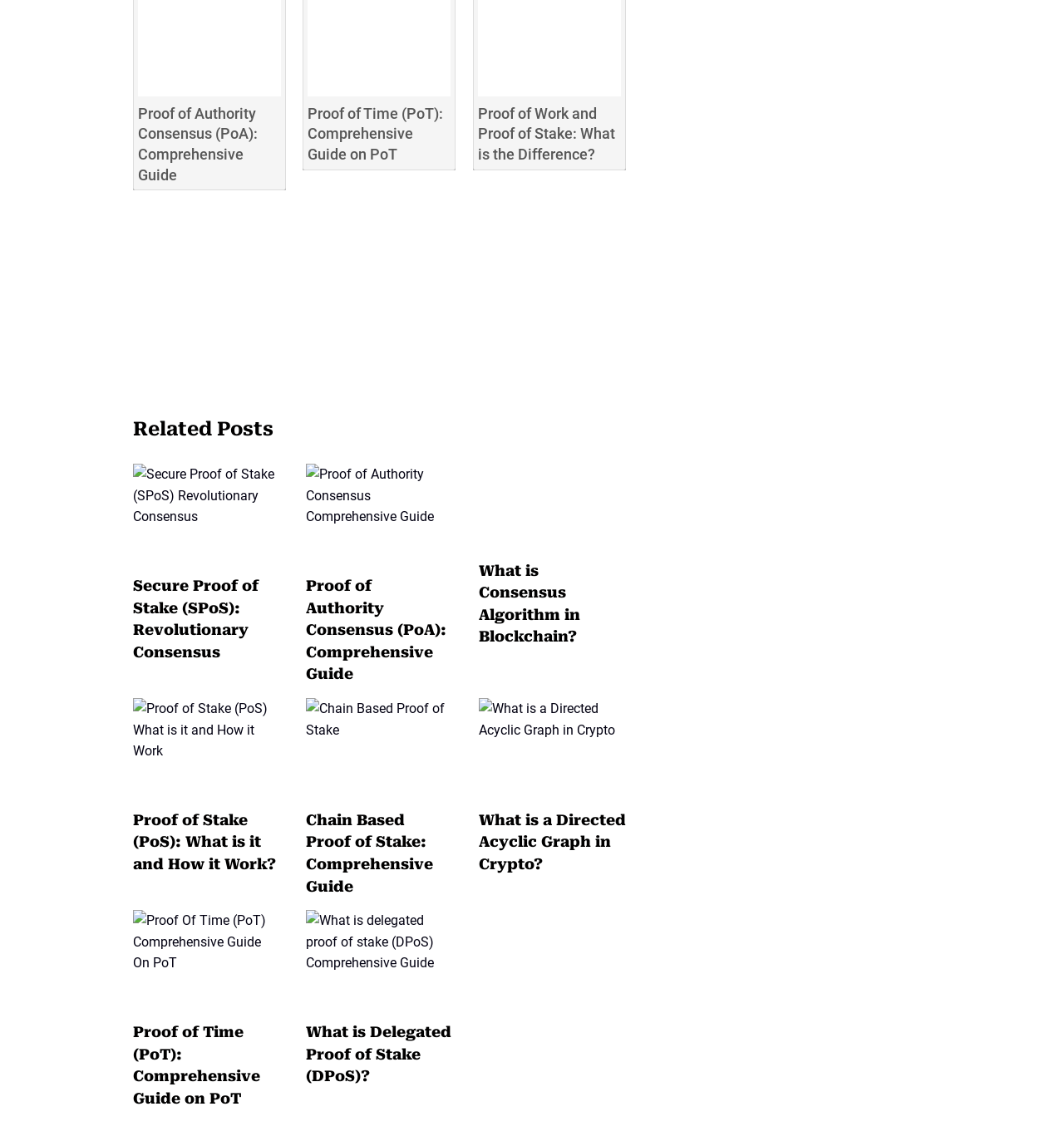What is the topic of the last article?
Based on the image, answer the question with as much detail as possible.

The last article is identified by its heading 'Proof of Time (PoT): Comprehensive Guide on PoT' and its link 'Proof of Time (PoT): Comprehensive Guide on PoT', which suggests that the topic of the last article is Proof of Time (PoT).